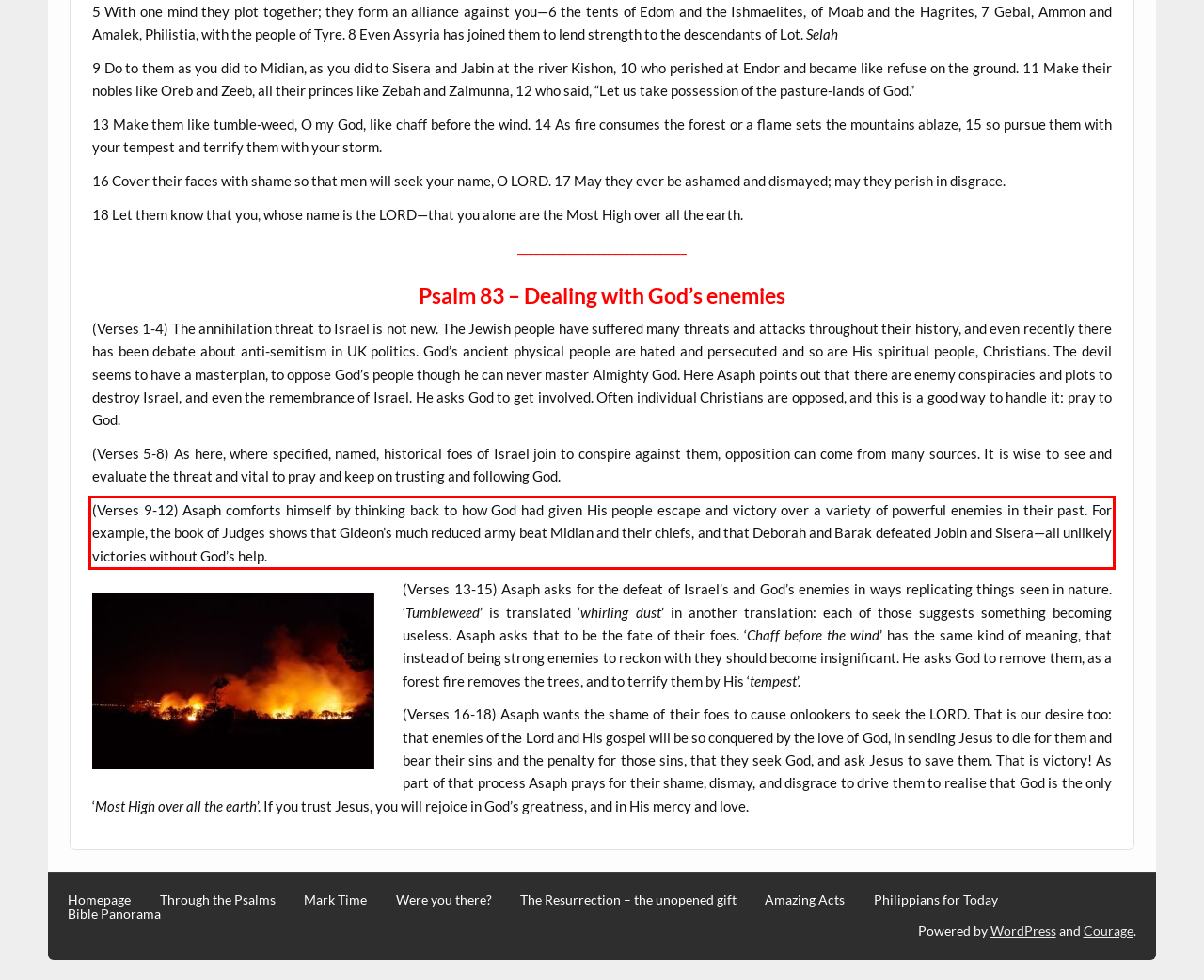Please examine the webpage screenshot containing a red bounding box and use OCR to recognize and output the text inside the red bounding box.

(Verses 9-12) Asaph comforts himself by thinking back to how God had given His people escape and victory over a variety of powerful enemies in their past. For example, the book of Judges shows that Gideon’s much reduced army beat Midian and their chiefs, and that Deborah and Barak defeated Jobin and Sisera—all unlikely victories without God’s help.